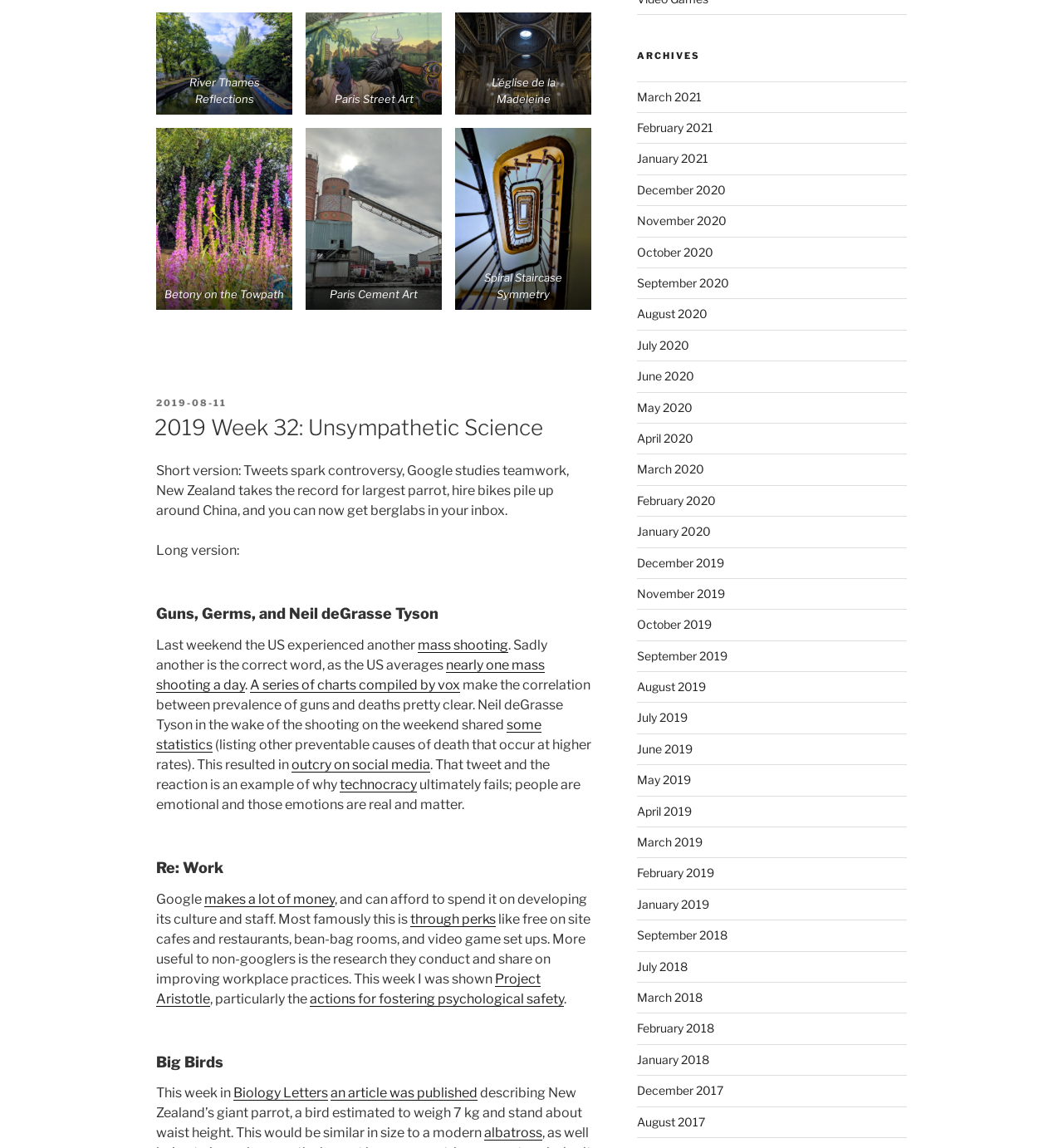Specify the bounding box coordinates of the element's area that should be clicked to execute the given instruction: "Read more about Paris Street Art". The coordinates should be four float numbers between 0 and 1, i.e., [left, top, right, bottom].

[0.315, 0.08, 0.389, 0.092]